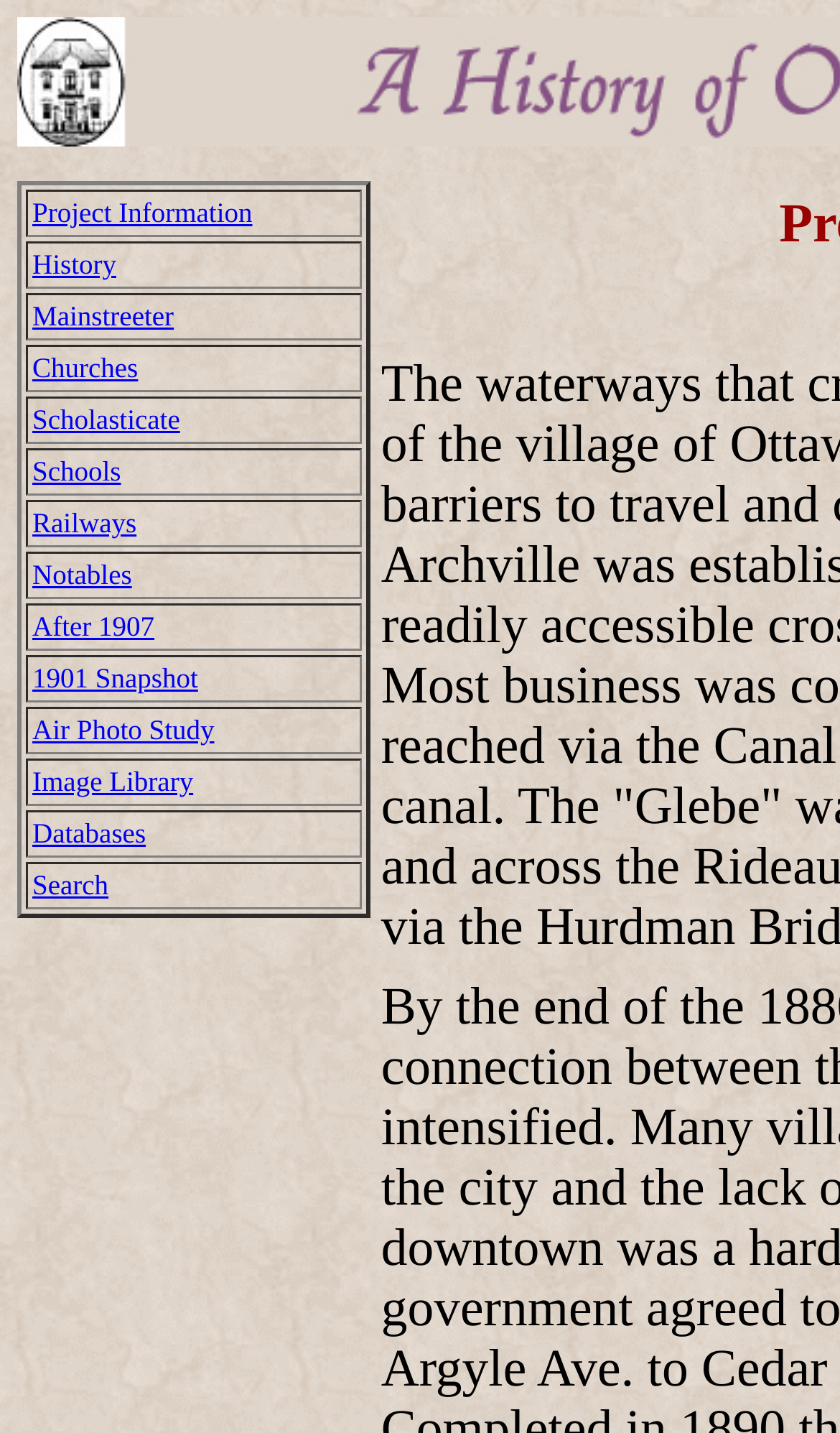What is the category that comes after 'History'?
Provide a well-explained and detailed answer to the question.

I looked at the table rows and found the row that comes after 'History', which is 'Mainstreeter'.